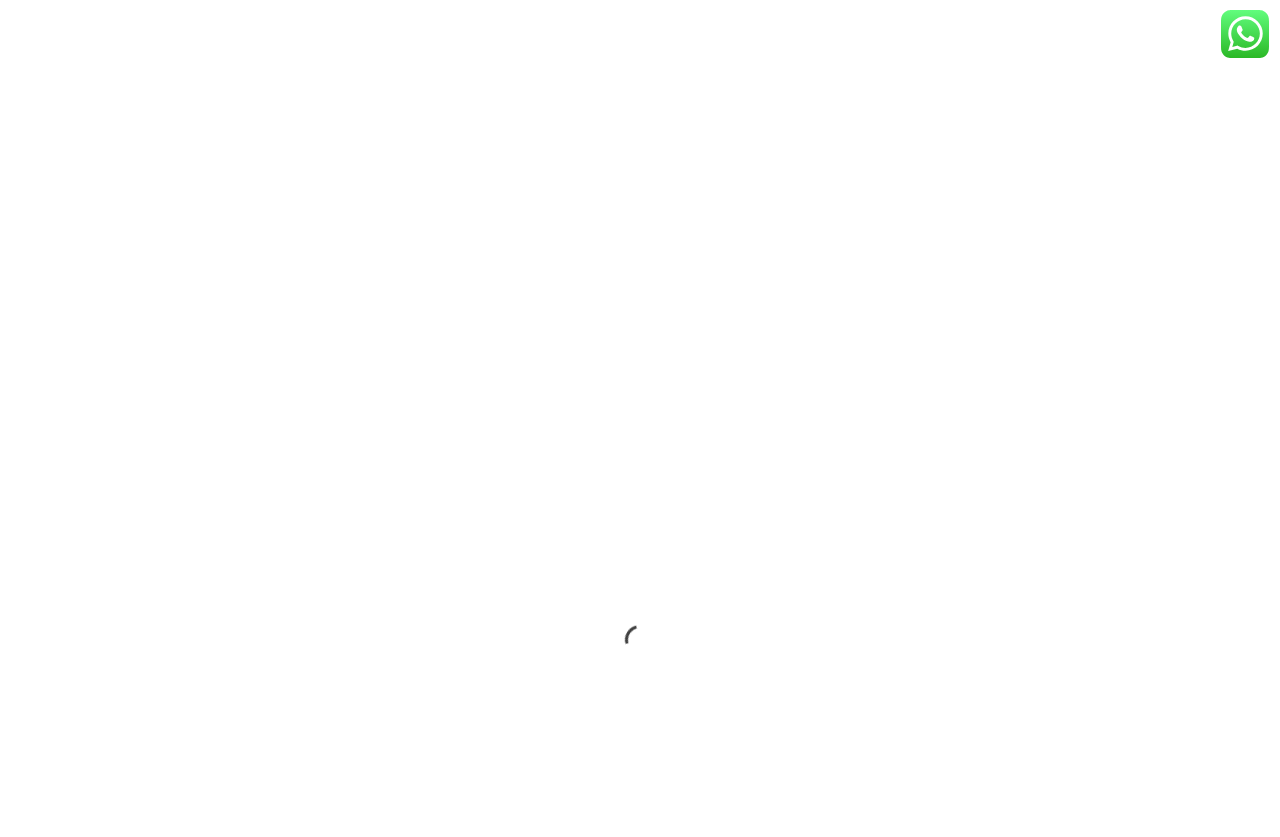Given the element description "HVAC", identify the bounding box of the corresponding UI element.

[0.472, 0.084, 0.537, 0.132]